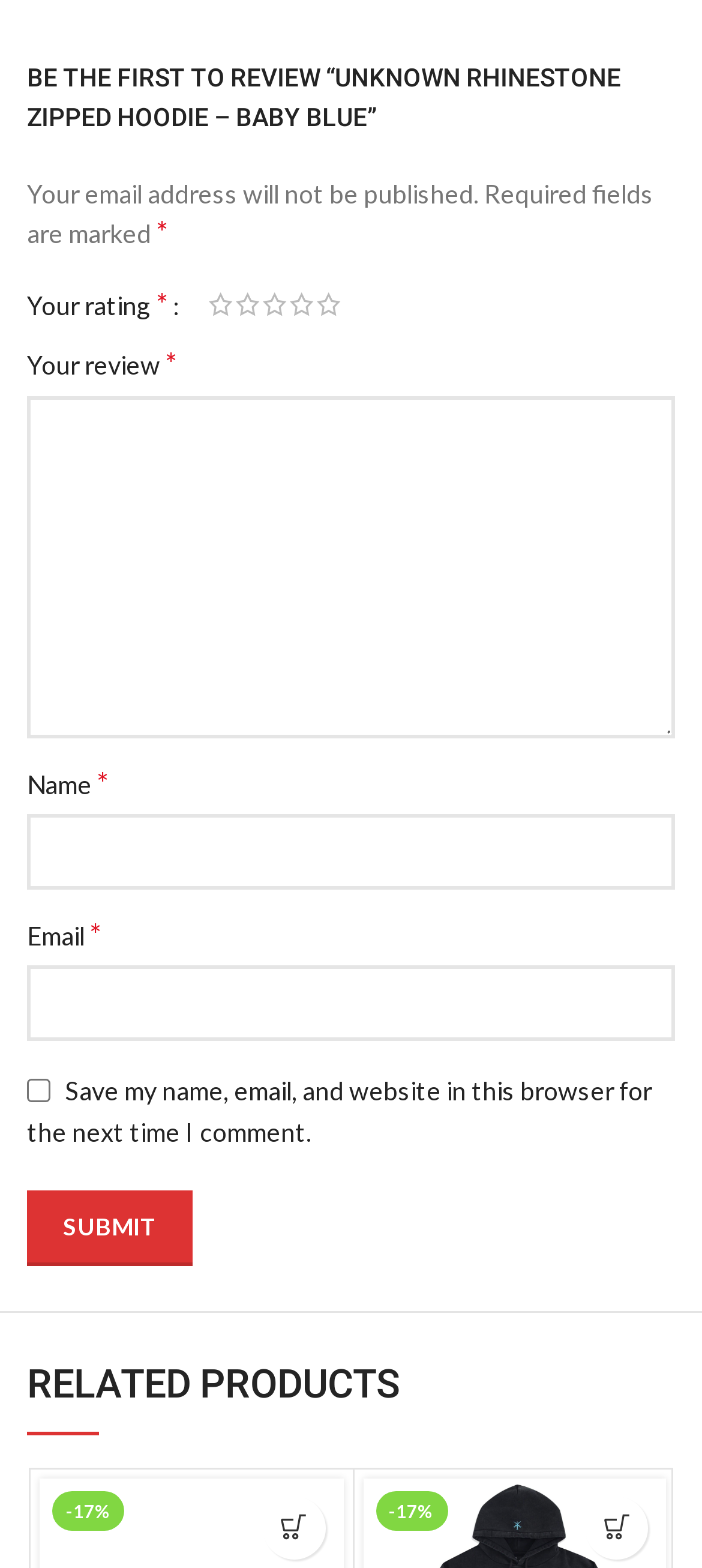Please determine the bounding box coordinates for the element with the description: "Select options".

[0.834, 0.954, 0.924, 0.994]